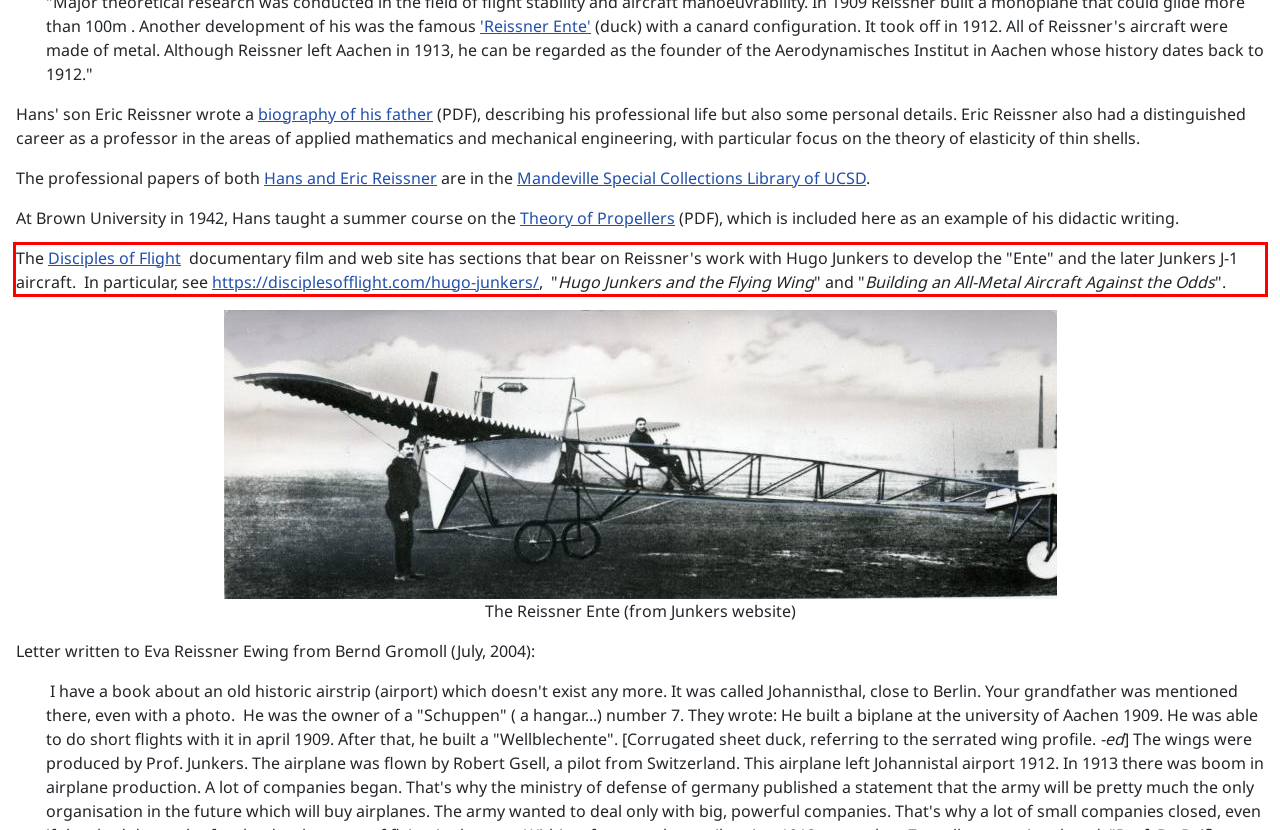Given a webpage screenshot, identify the text inside the red bounding box using OCR and extract it.

The Disciples of Flight documentary film and web site has sections that bear on Reissner's work with Hugo Junkers to develop the "Ente" and the later Junkers J-1 aircraft. In particular, see https://disciplesofflight.com/hugo-junkers/, "Hugo Junkers and the Flying Wing" and "Building an All-Metal Aircraft Against the Odds".